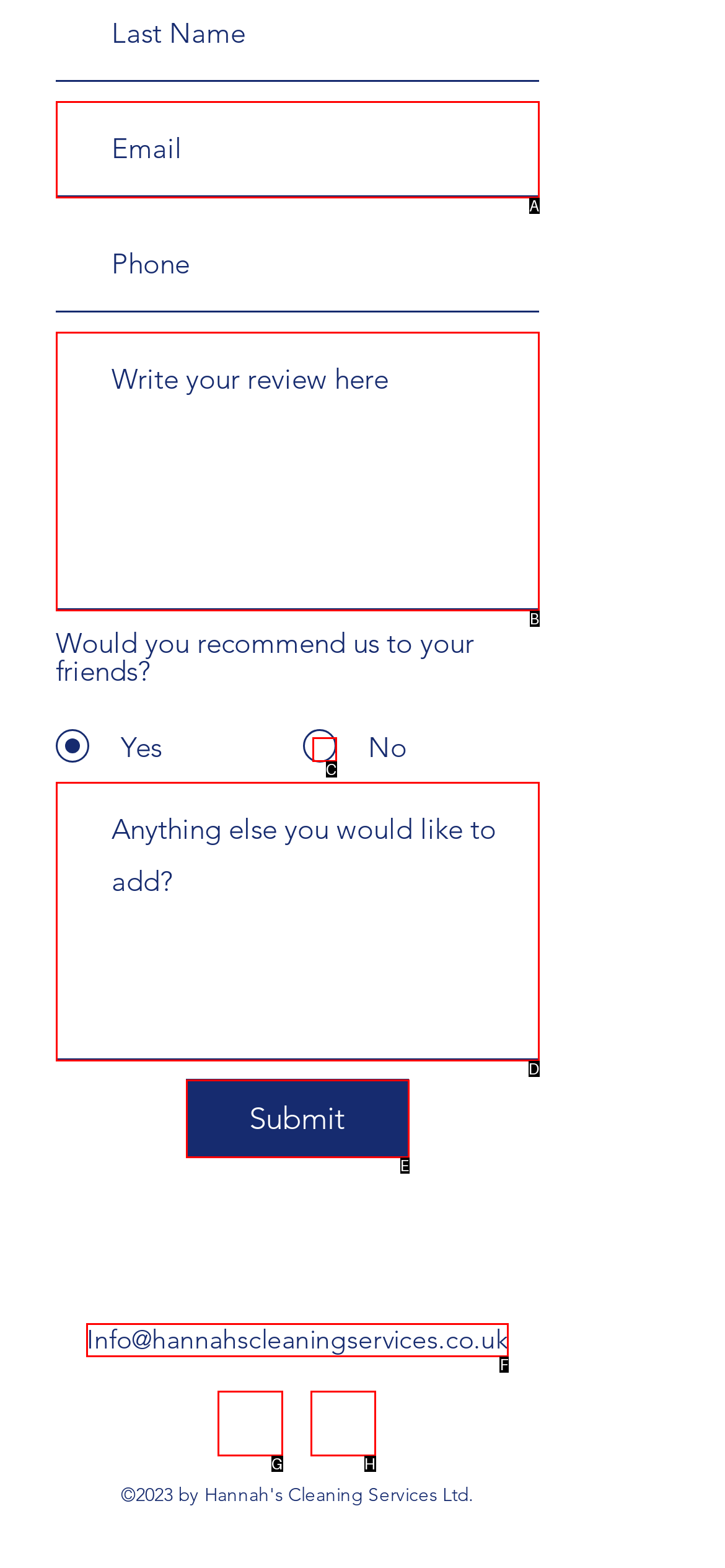Please provide the letter of the UI element that best fits the following description: Info@hannahscleaningservices.co.uk
Respond with the letter from the given choices only.

F